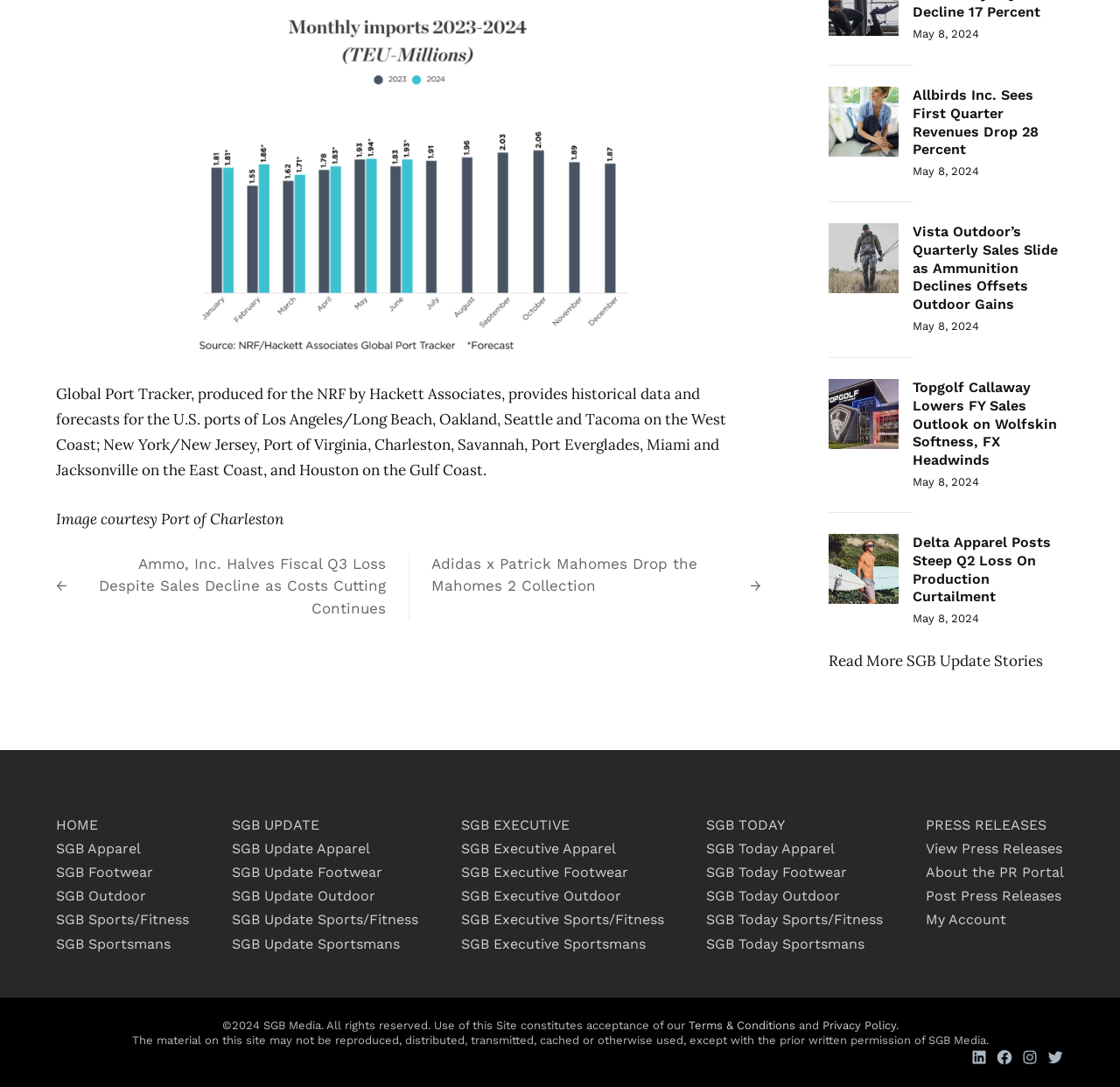What is the name of the port in the image?
Based on the visual, give a brief answer using one word or a short phrase.

Port of Charleston